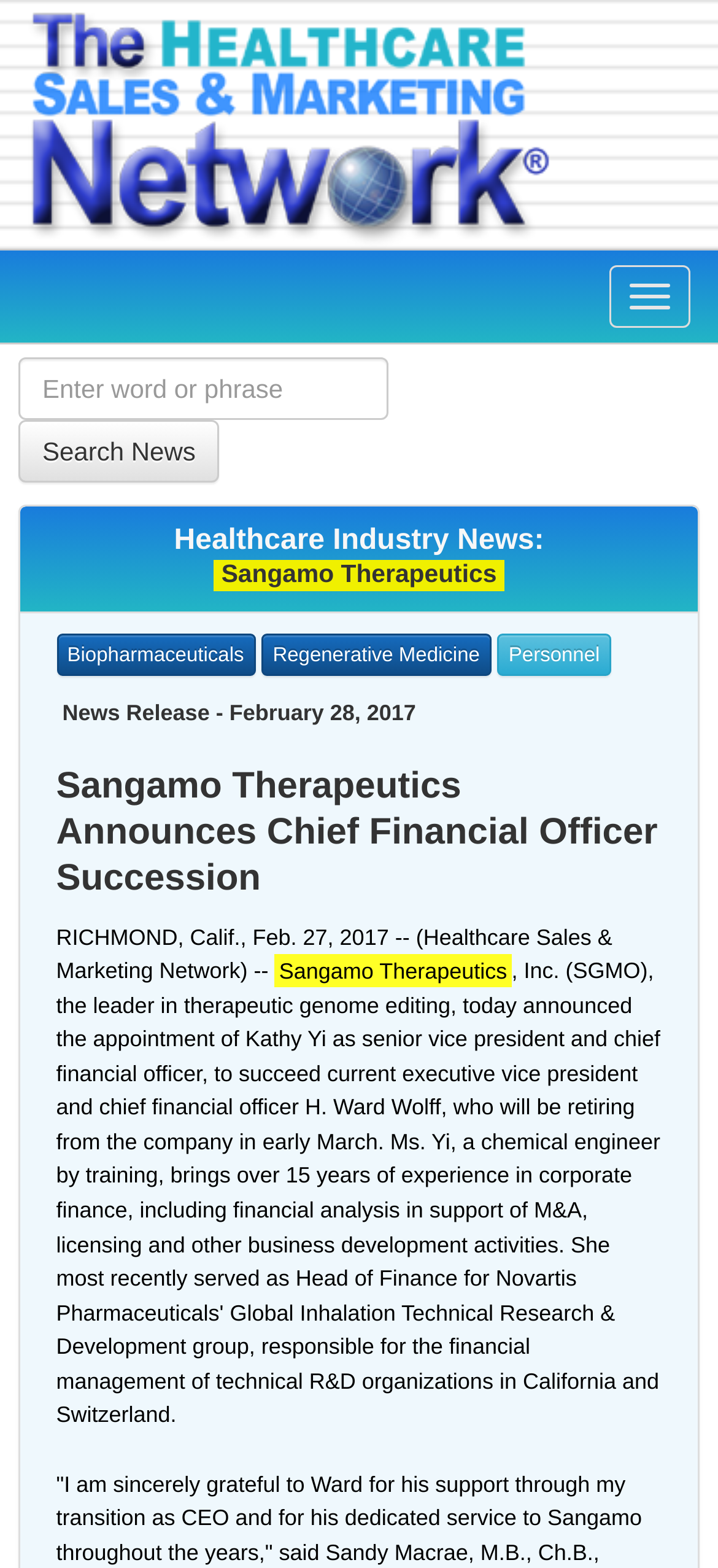Please provide a one-word or short phrase answer to the question:
What is the name of the network?

The Healthcare Sales & Marketing Network